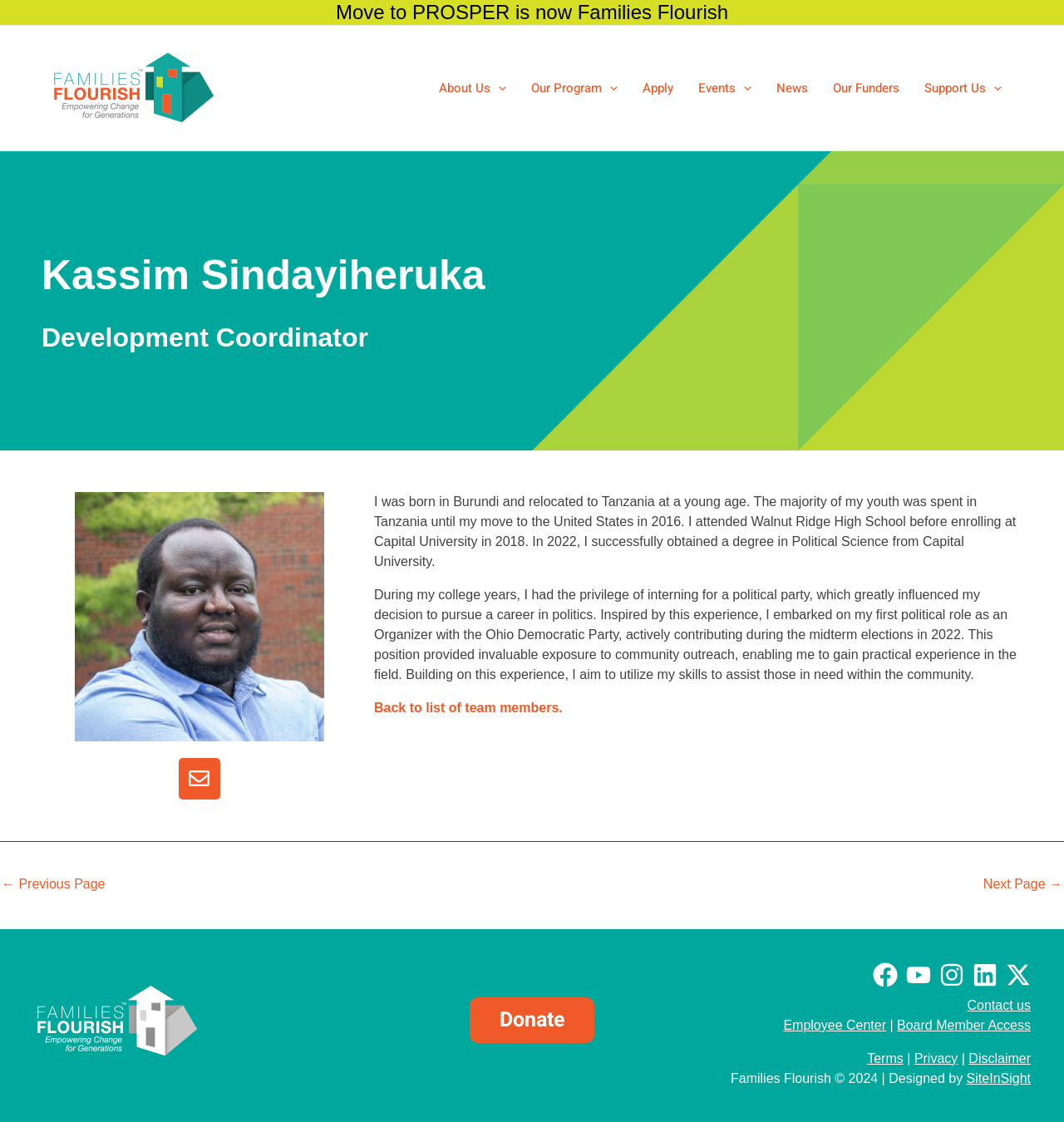Provide a brief response using a word or short phrase to this question:
What social media platforms can be accessed from this website?

Facebook, Youtube, Instagram, Linkedin, Twitter